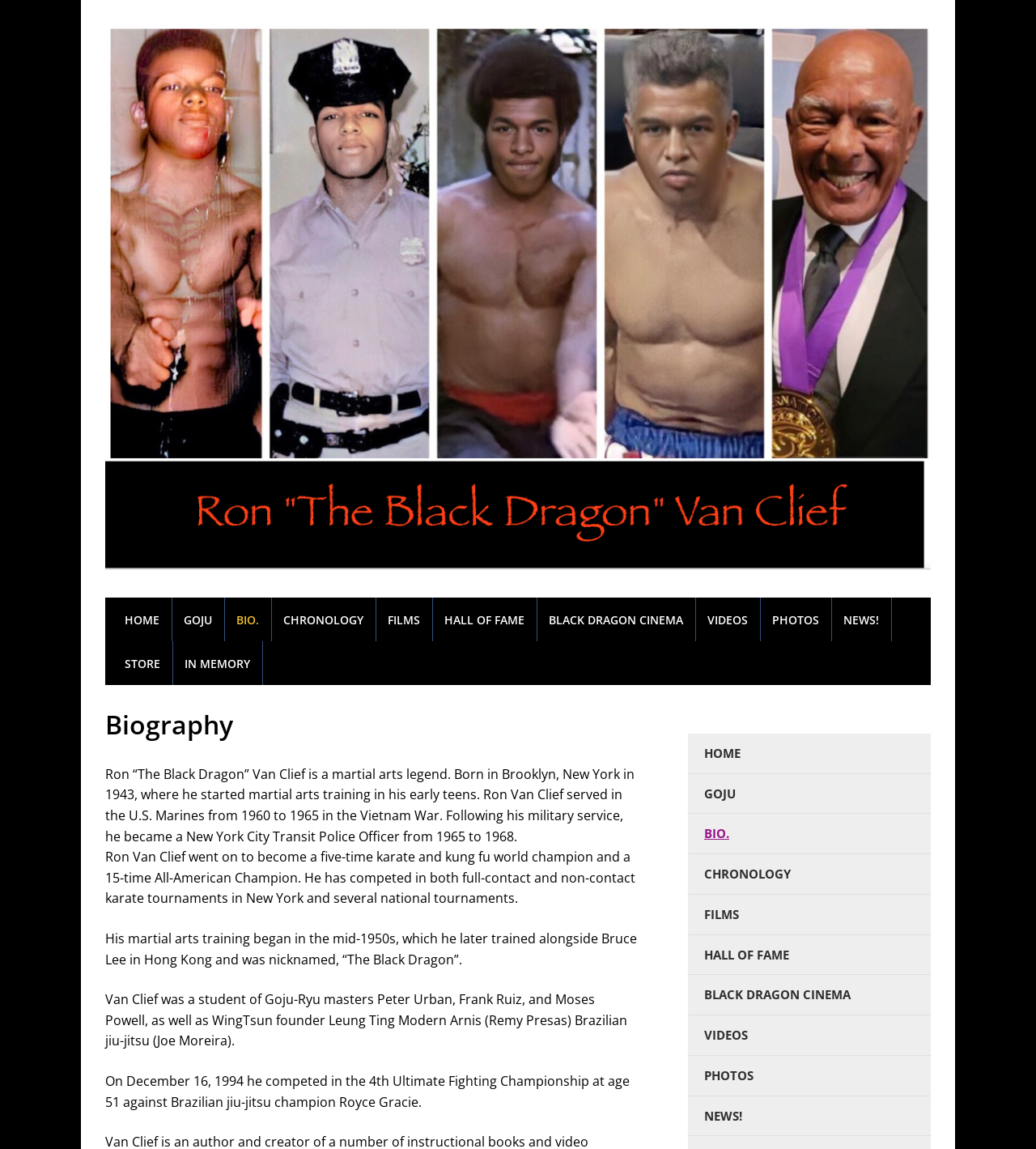Show the bounding box coordinates of the element that should be clicked to complete the task: "Click the 'HOME' link".

[0.109, 0.52, 0.166, 0.558]